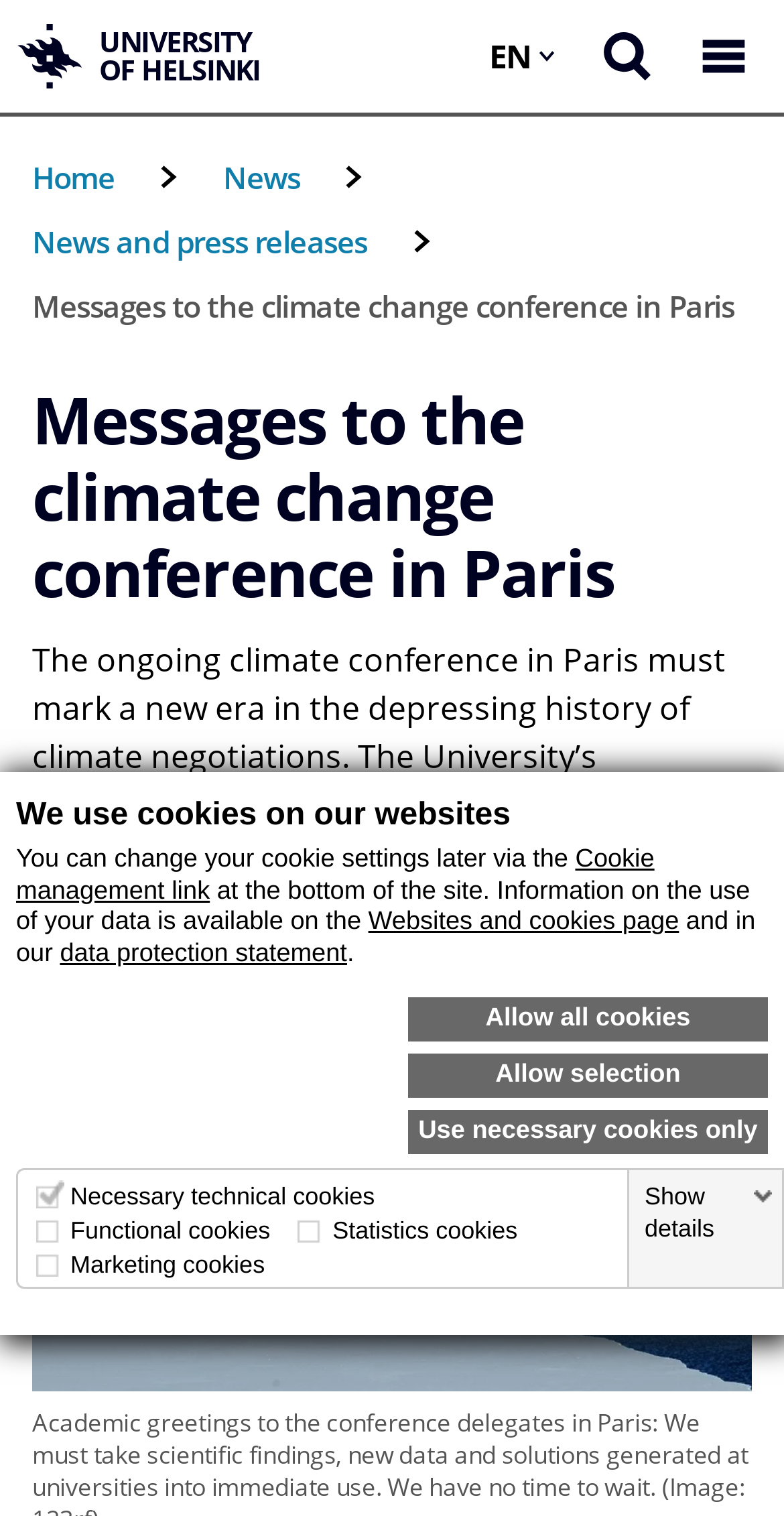Determine the bounding box coordinates of the region that needs to be clicked to achieve the task: "Click on the link 'PHARMA superior clean room lab manufacturer for chemical plant'".

None